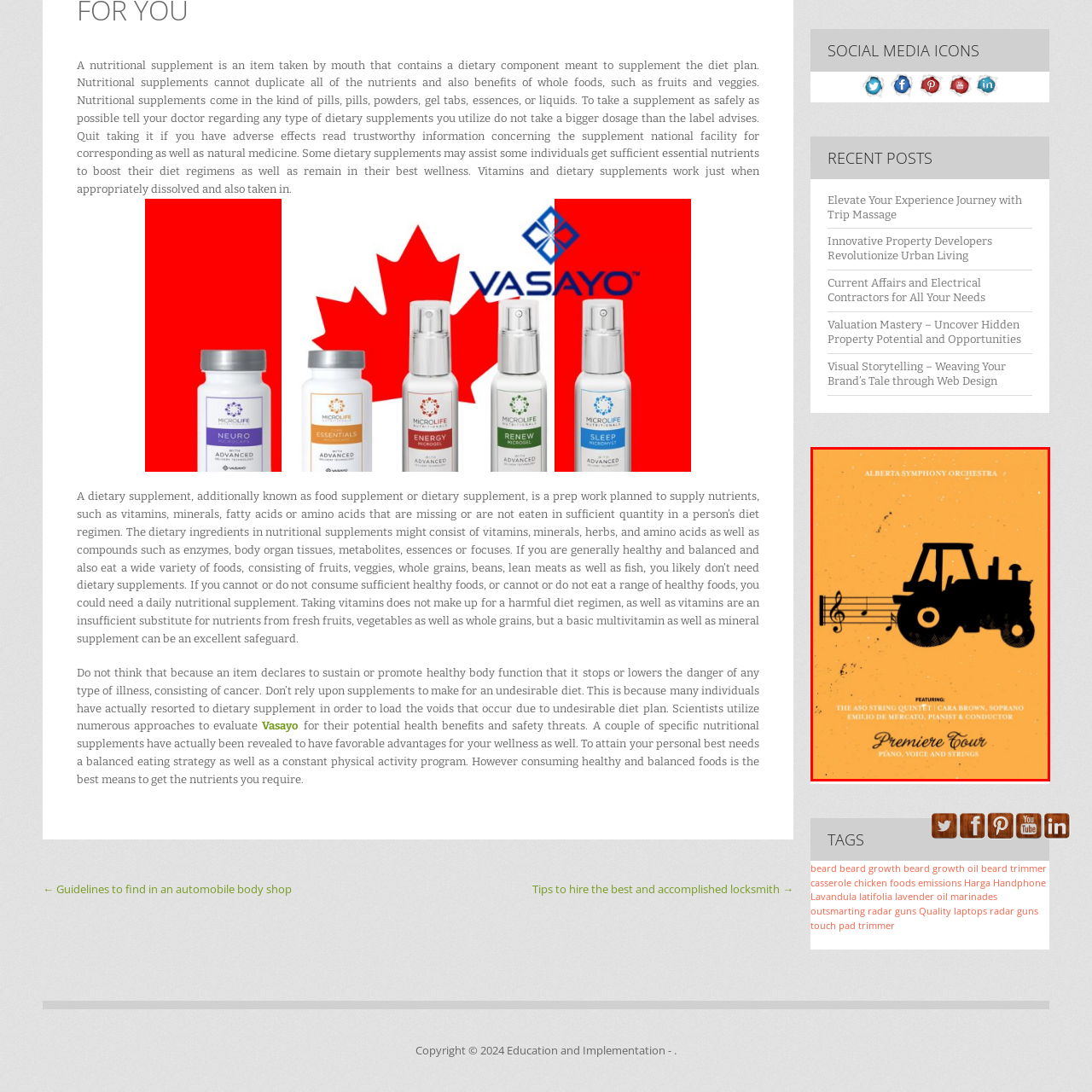What is the significance of the tractor silhouette?  
Inspect the image within the red boundary and offer a detailed explanation grounded in the visual information present in the image.

The caption explains that the black silhouette of a tractor symbolizes a connection to nature and agriculture, which is creatively blended with musical elements in the poster design.